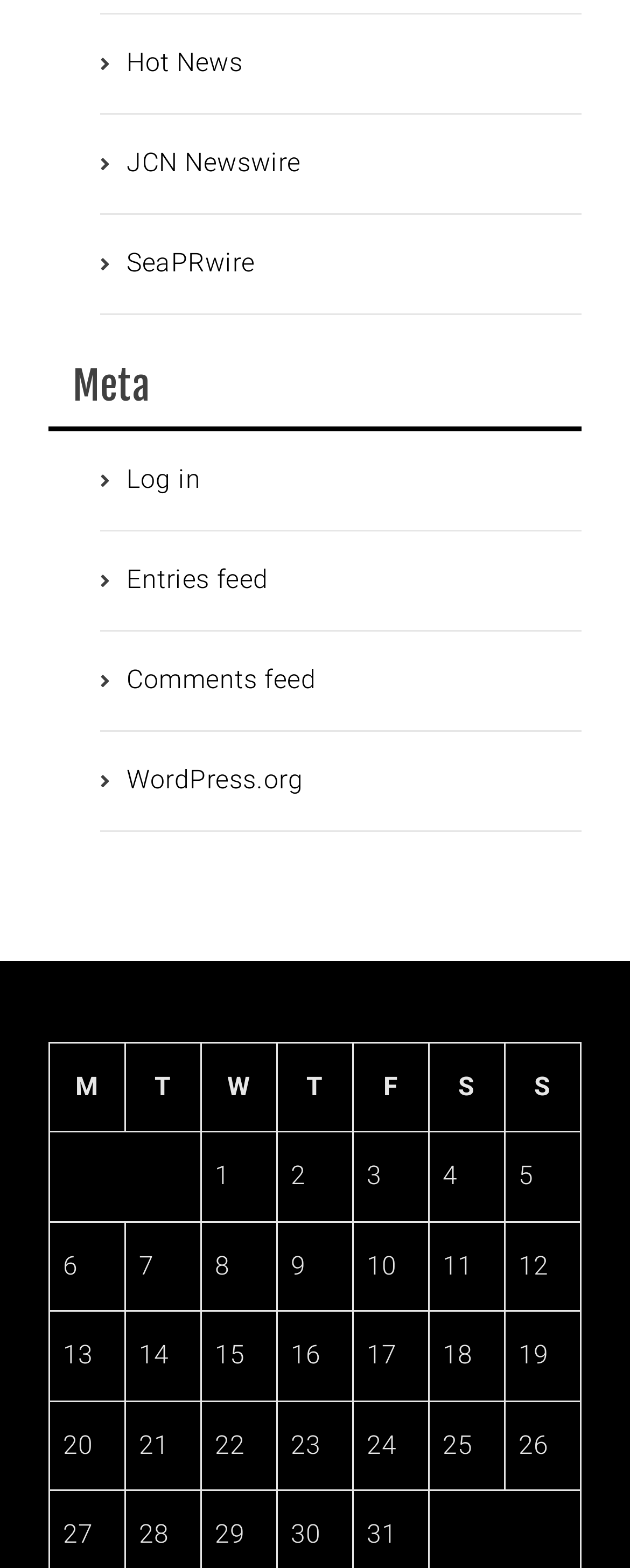How many rows are in the grid?
Please provide a single word or phrase based on the screenshot.

4